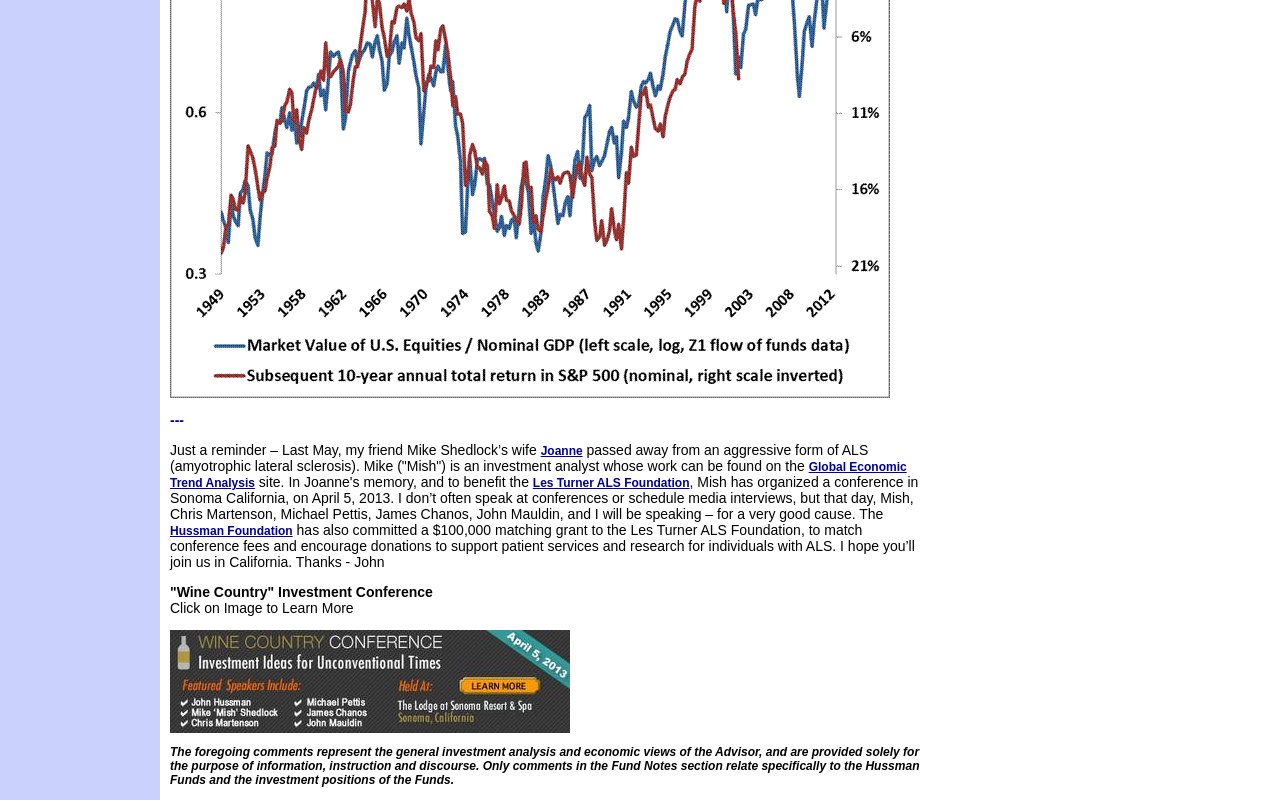Provide a single word or phrase answer to the question: 
What is the name of the conference mentioned?

Wine Country Investment Conference